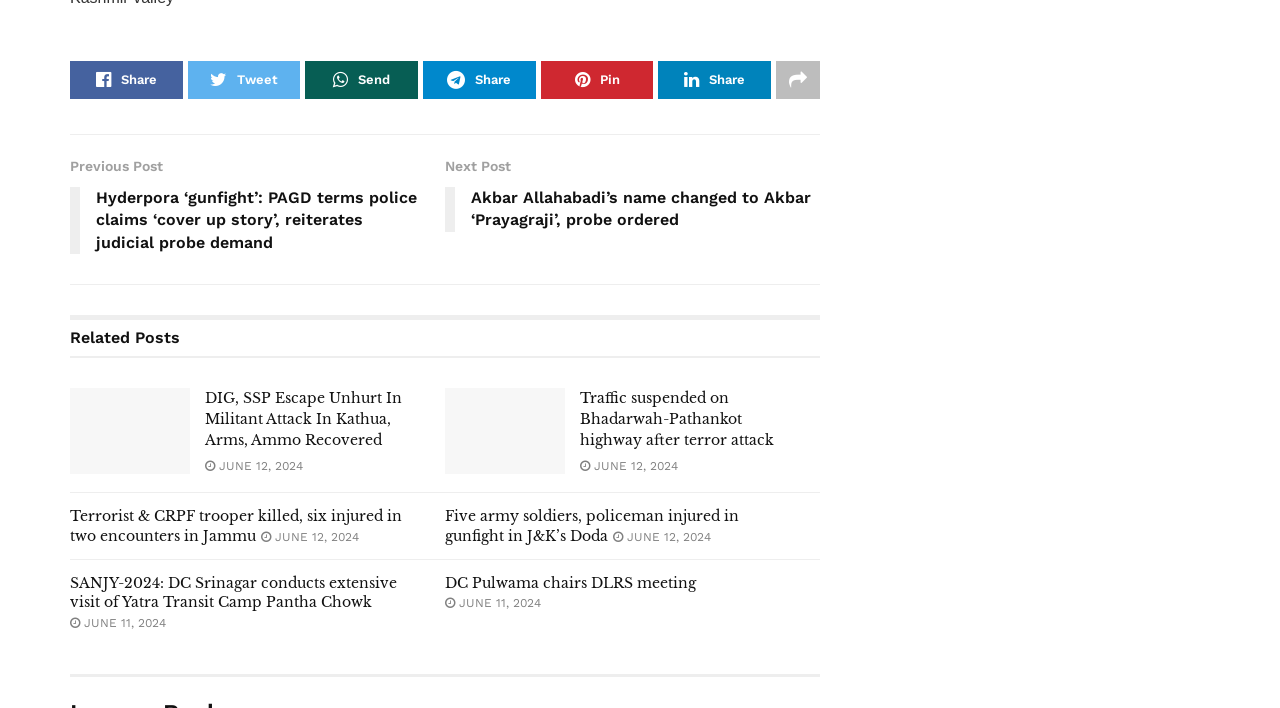Determine the bounding box coordinates for the clickable element to execute this instruction: "View related posts". Provide the coordinates as four float numbers between 0 and 1, i.e., [left, top, right, bottom].

[0.055, 0.452, 0.141, 0.503]